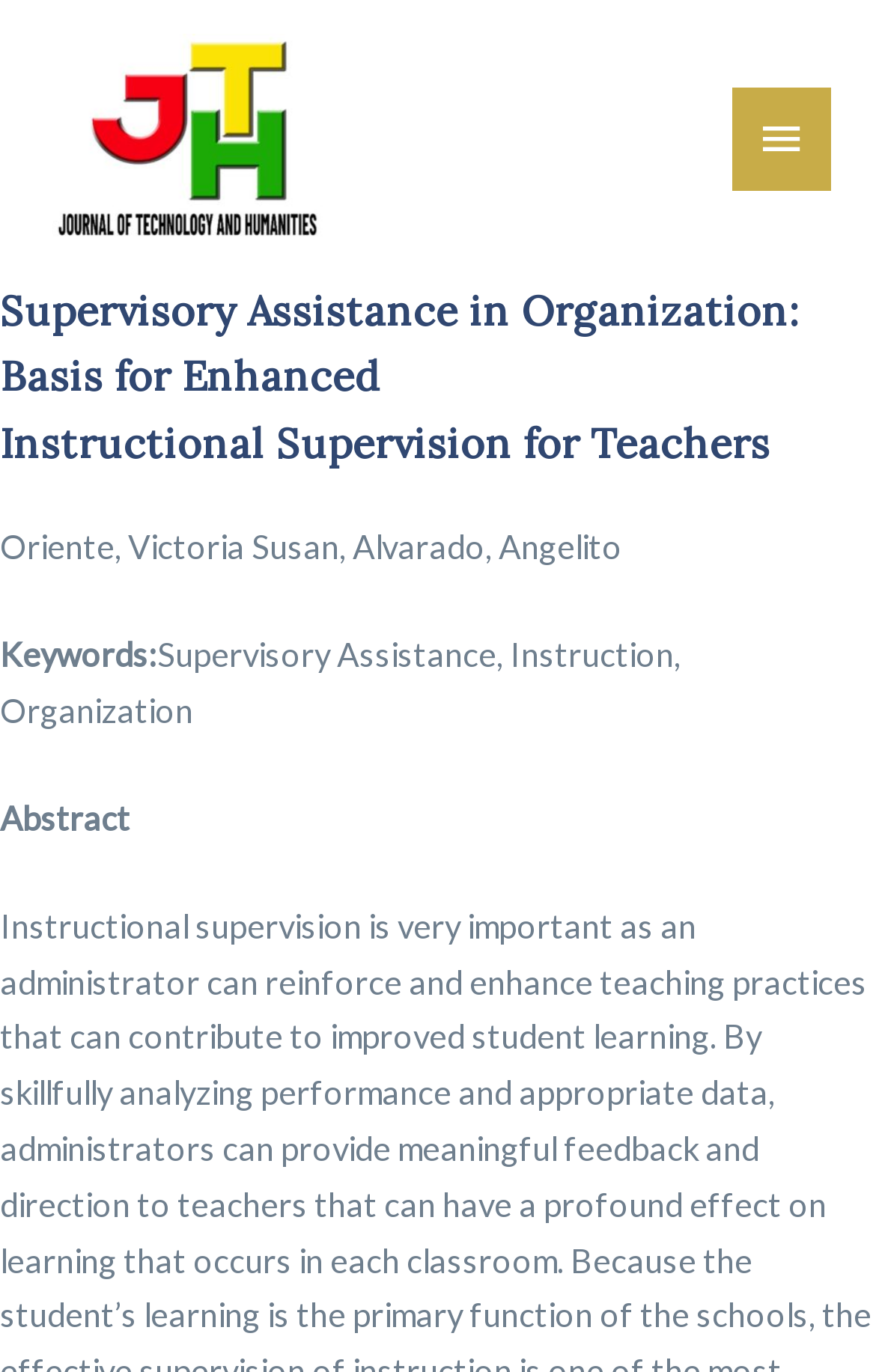Find the bounding box coordinates for the element described here: "alt="Journal Of Technology And Humanities"".

[0.051, 0.085, 0.372, 0.113]